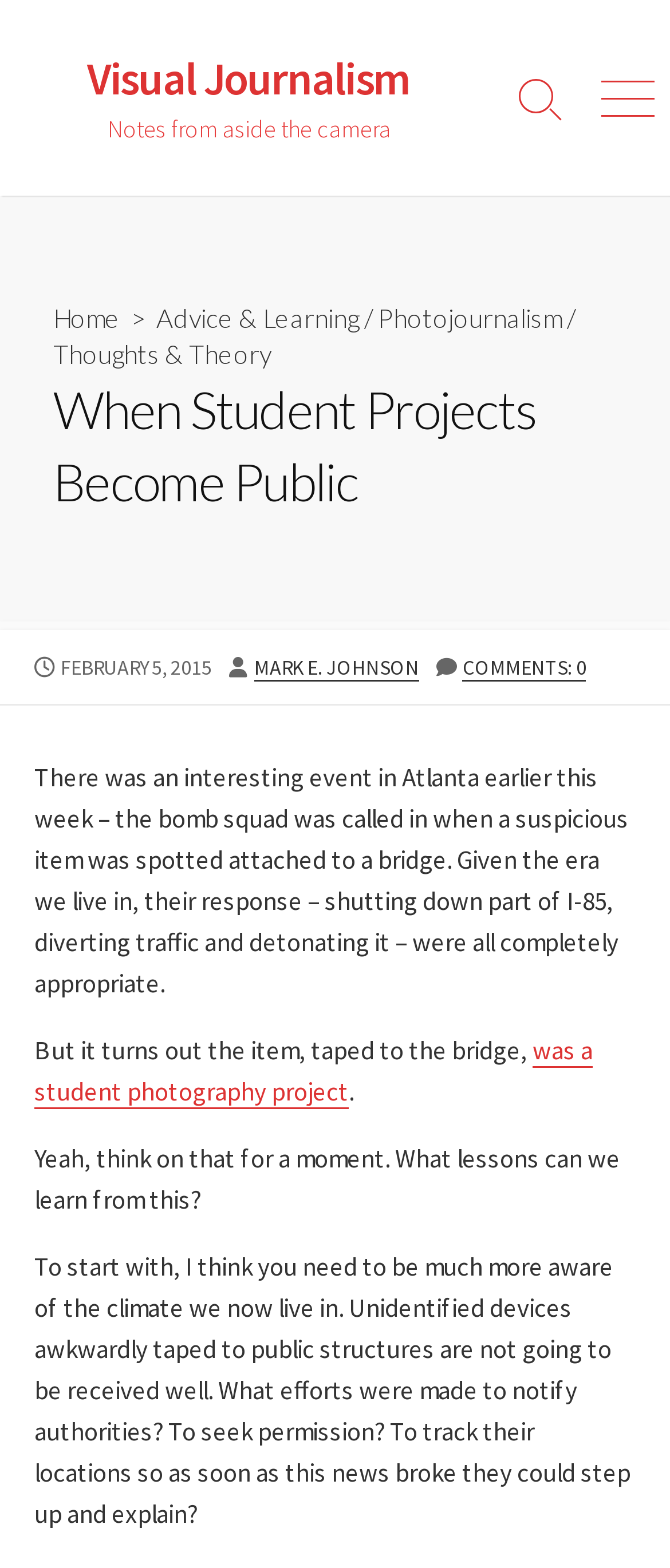Determine the bounding box coordinates of the region to click in order to accomplish the following instruction: "Click on the 'Visual Journalism' link". Provide the coordinates as four float numbers between 0 and 1, specifically [left, top, right, bottom].

[0.051, 0.033, 0.692, 0.068]